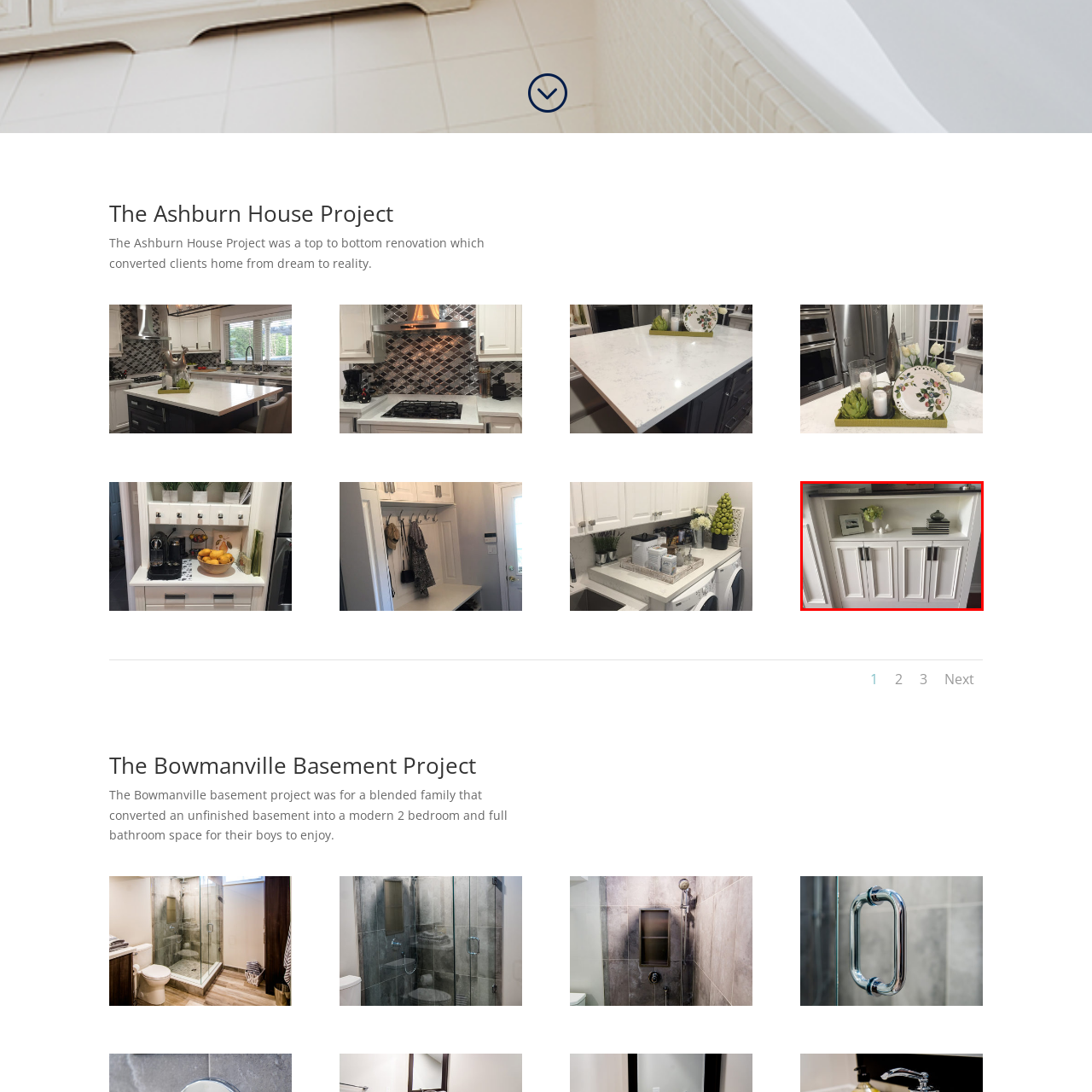Explain in detail what is happening in the image that is surrounded by the red box.

The image features an elegantly designed white cabinet that showcases a refined blend of functionality and aesthetics. The cabinet has a smooth black countertop and features two sets of doors with stylish handles, emphasizing a modern design. On top of the cabinet, a small arrangement of fresh flowers in a delicate vase adds a touch of natural beauty. Accompanying the floral display is a framed picture, which harmonizes with the overall decor. Nearby, a decorative, rounded object sits alongside neatly stacked black and white striped boxes, enhancing the visual interest and maintaining a clean, sophisticated look. This ensemble reflects a thoughtful approach to interior design, perfect for a contemporary living space.